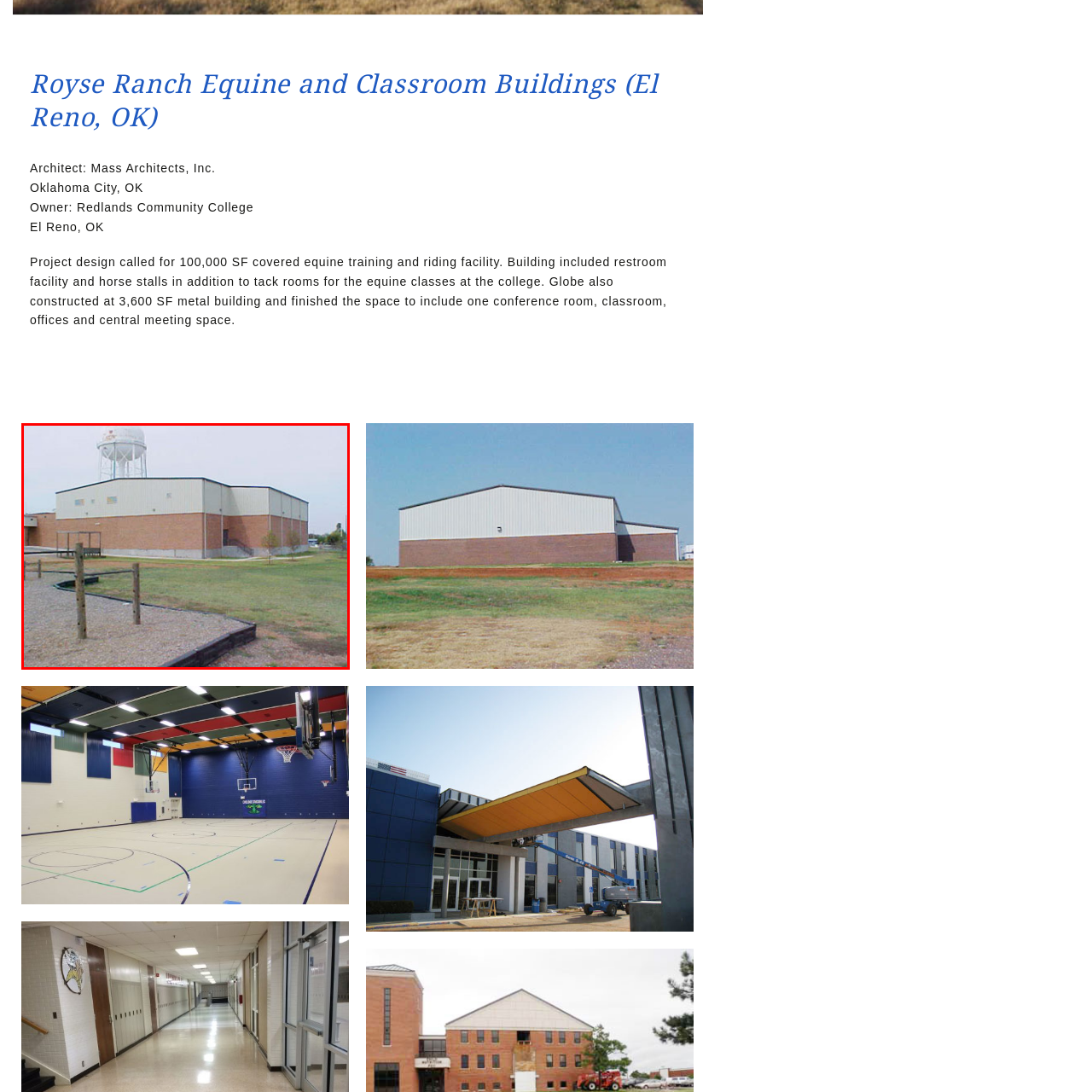Detail the visual elements present in the red-framed section of the image.

The image features the exterior of the Skyview Elementary Gymnasium Addition located in Yukon, Oklahoma. The building showcases a combination of brick and metal siding, presenting a modern and functional design suitable for educational purposes. In the background, a water tower is visible, indicating the proximity of essential utilities. The surrounding area includes a grassy field and a gravel surface, suggesting a playful environment for students. This addition is part of a project aimed at enhancing the facilities available for physical education and community activities at the school.